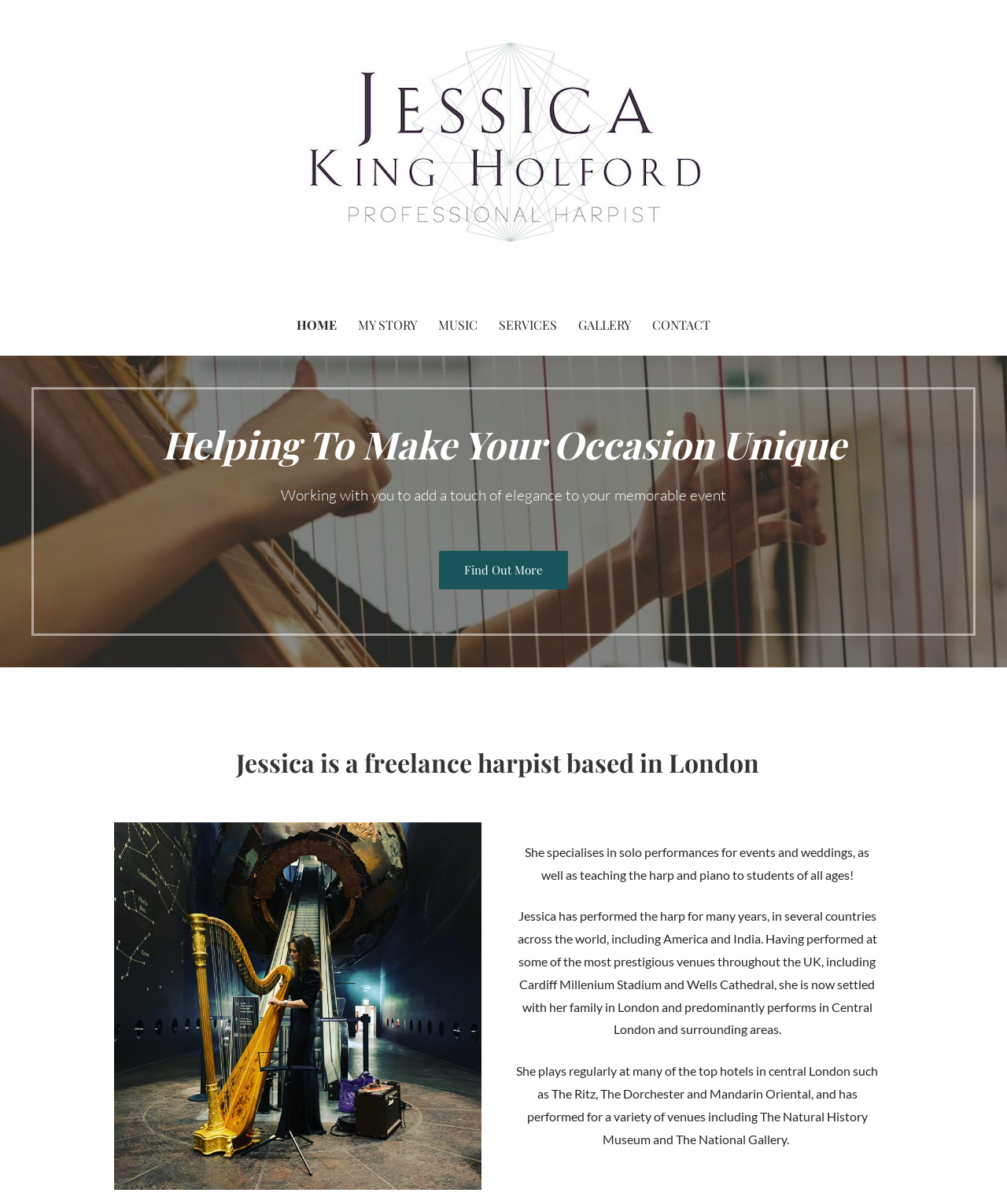Determine the bounding box coordinates for the UI element with the following description: "Find Out More". The coordinates should be four float numbers between 0 and 1, represented as [left, top, right, bottom].

[0.436, 0.457, 0.564, 0.489]